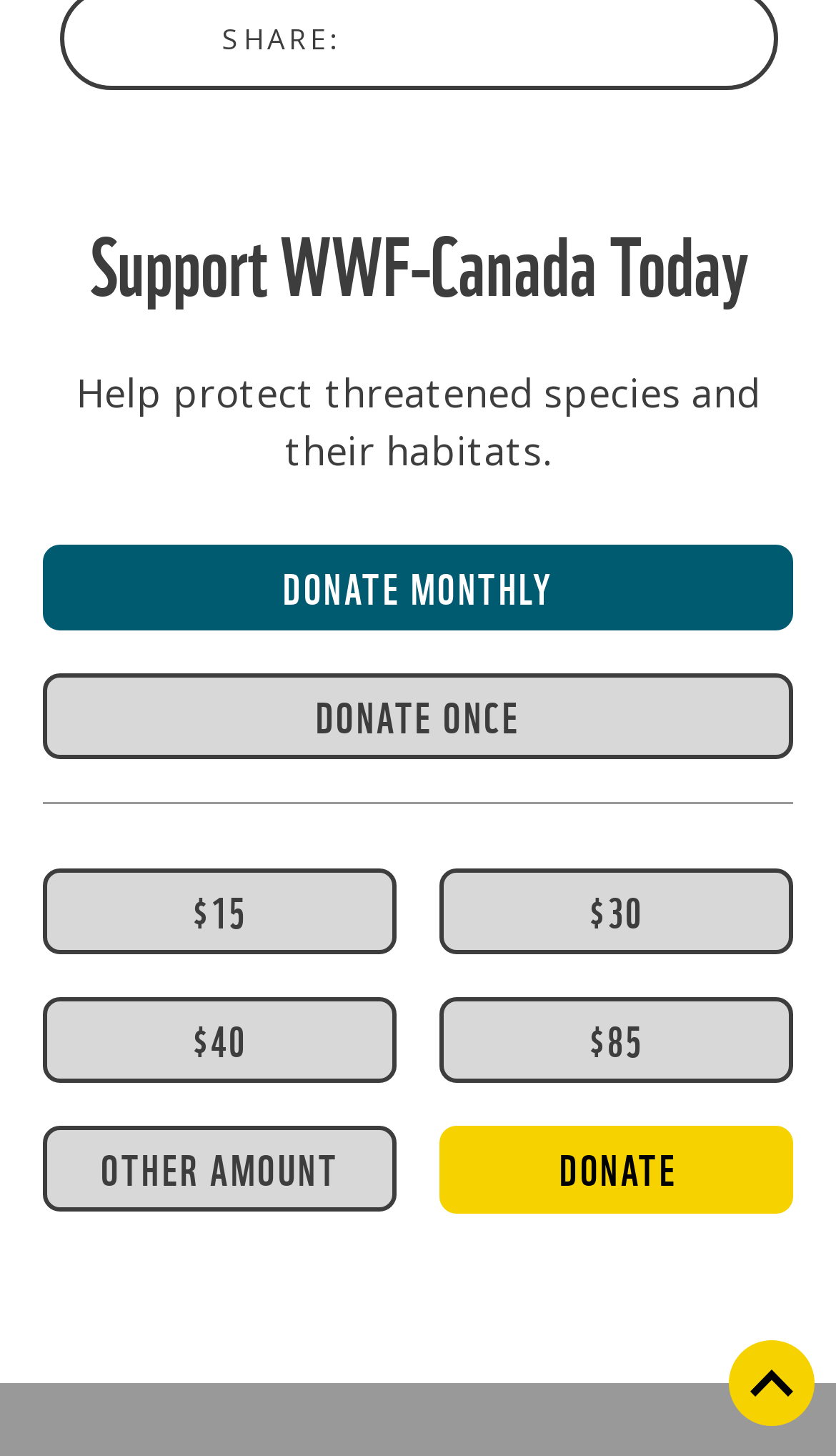Locate the bounding box coordinates of the region to be clicked to comply with the following instruction: "Click the link at the bottom right corner". The coordinates must be four float numbers between 0 and 1, in the form [left, top, right, bottom].

[0.872, 0.92, 0.974, 0.979]